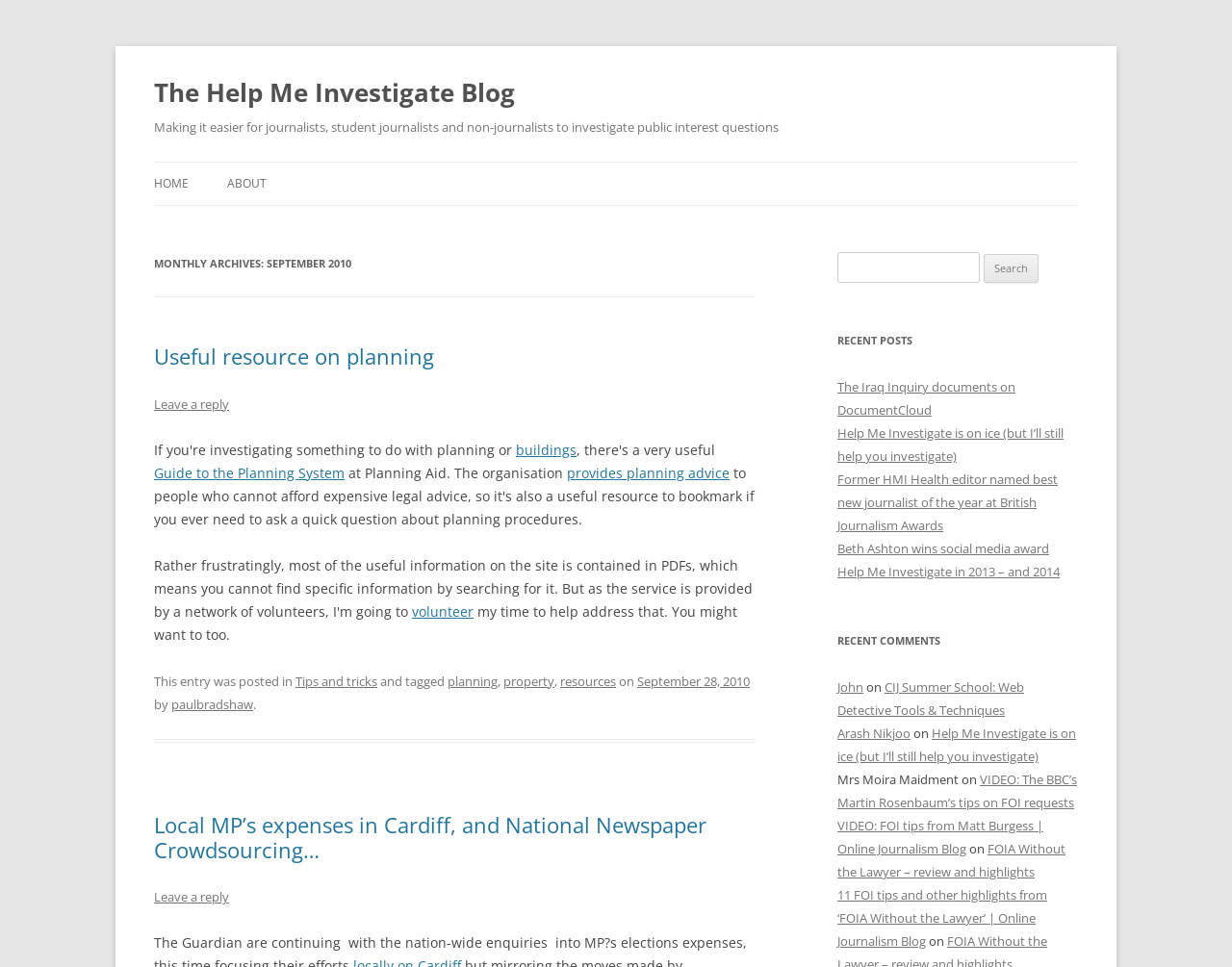Provide the bounding box coordinates of the HTML element described by the text: "Tips and tricks". The coordinates should be in the format [left, top, right, bottom] with values between 0 and 1.

[0.24, 0.695, 0.306, 0.713]